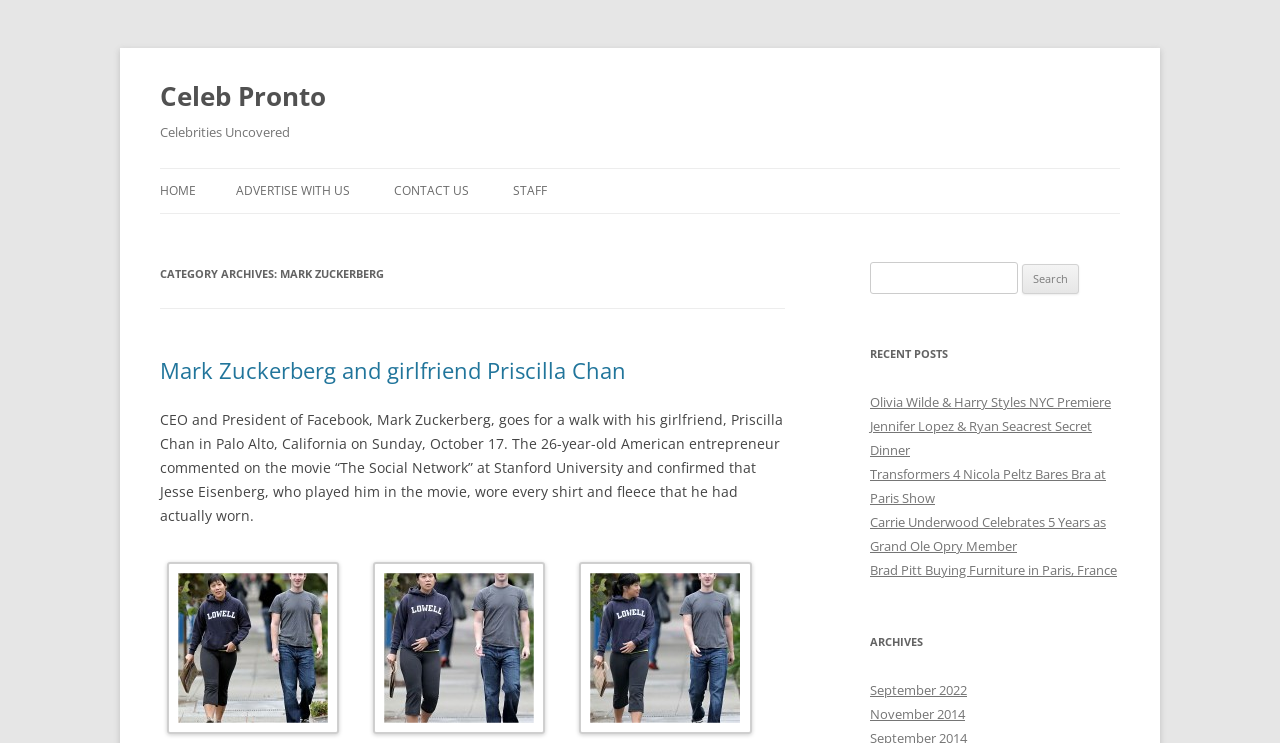Based on the description "Barlaam of the Caves", find the bounding box of the specified UI element.

None